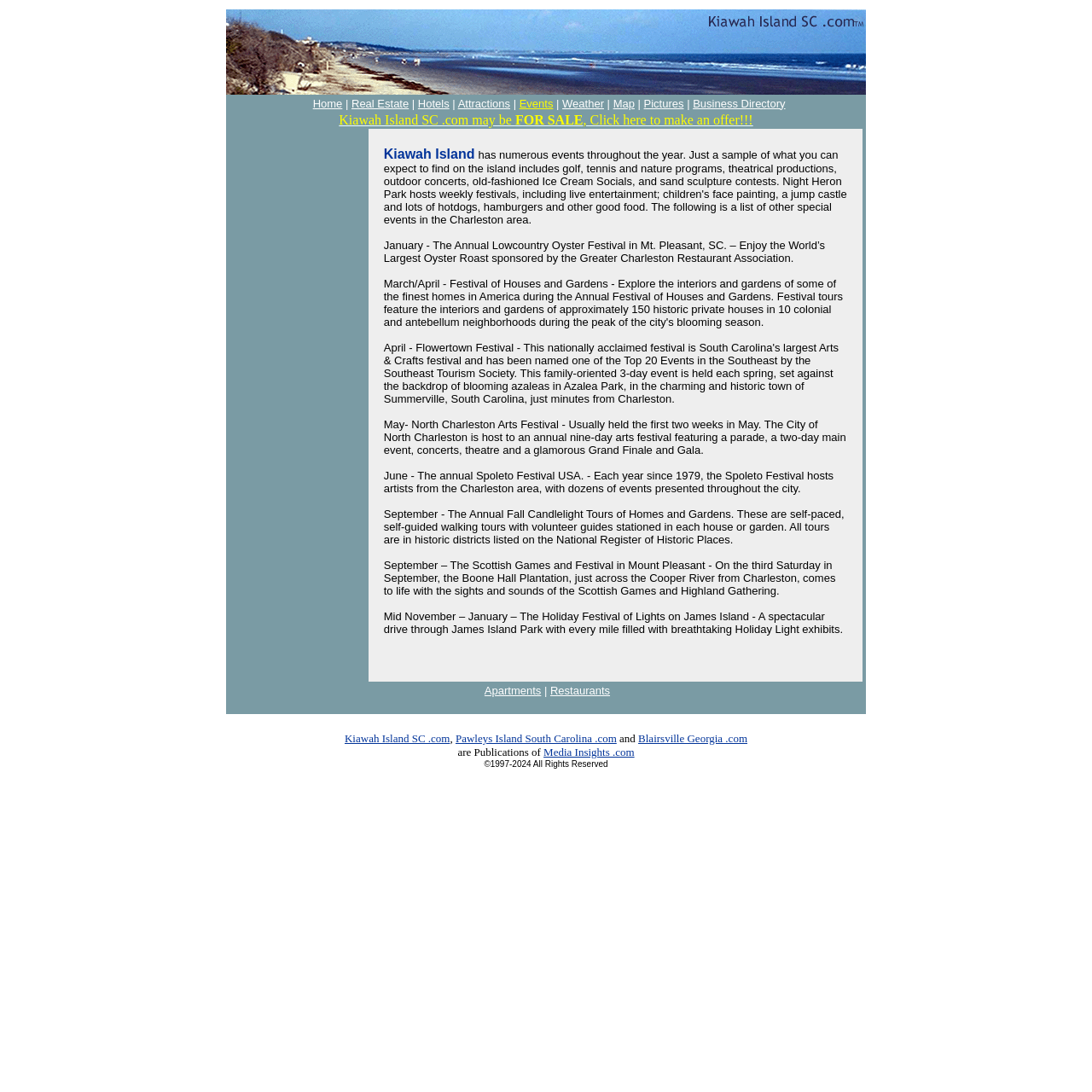Write an elaborate caption that captures the essence of the webpage.

The webpage is about Kiawah Island and nearby Charleston, showcasing various events and festivals throughout the year. At the top, there is a navigation menu with links to different sections, including Home, Real Estate, Hotels, Attractions, Events, Weather, Map, Pictures, and Business Directory. Below the menu, there is an advertisement section.

The main content of the page is divided into two columns. The left column has a brief introduction to Kiawah Island, mentioning its numerous events, including golf, tennis, nature programs, theatrical productions, outdoor concerts, and sand sculpture contests. It also highlights Night Heron Park's weekly festivals, featuring live entertainment, face painting, and food.

The right column lists various special events in the Charleston area, including the Annual Lowcountry Oyster Festival, Festival of Houses and Gardens, Flowertown Festival, North Charleston Arts Festival, Spoleto Festival USA, Annual Fall Candlelight Tours of Homes and Gardens, Scottish Games and Festival, and the Holiday Festival of Lights on James Island. Each event is described in detail, including its location, date, and activities.

At the bottom of the page, there are links to other related websites, including Apartments and Restaurants, as well as a copyright notice.